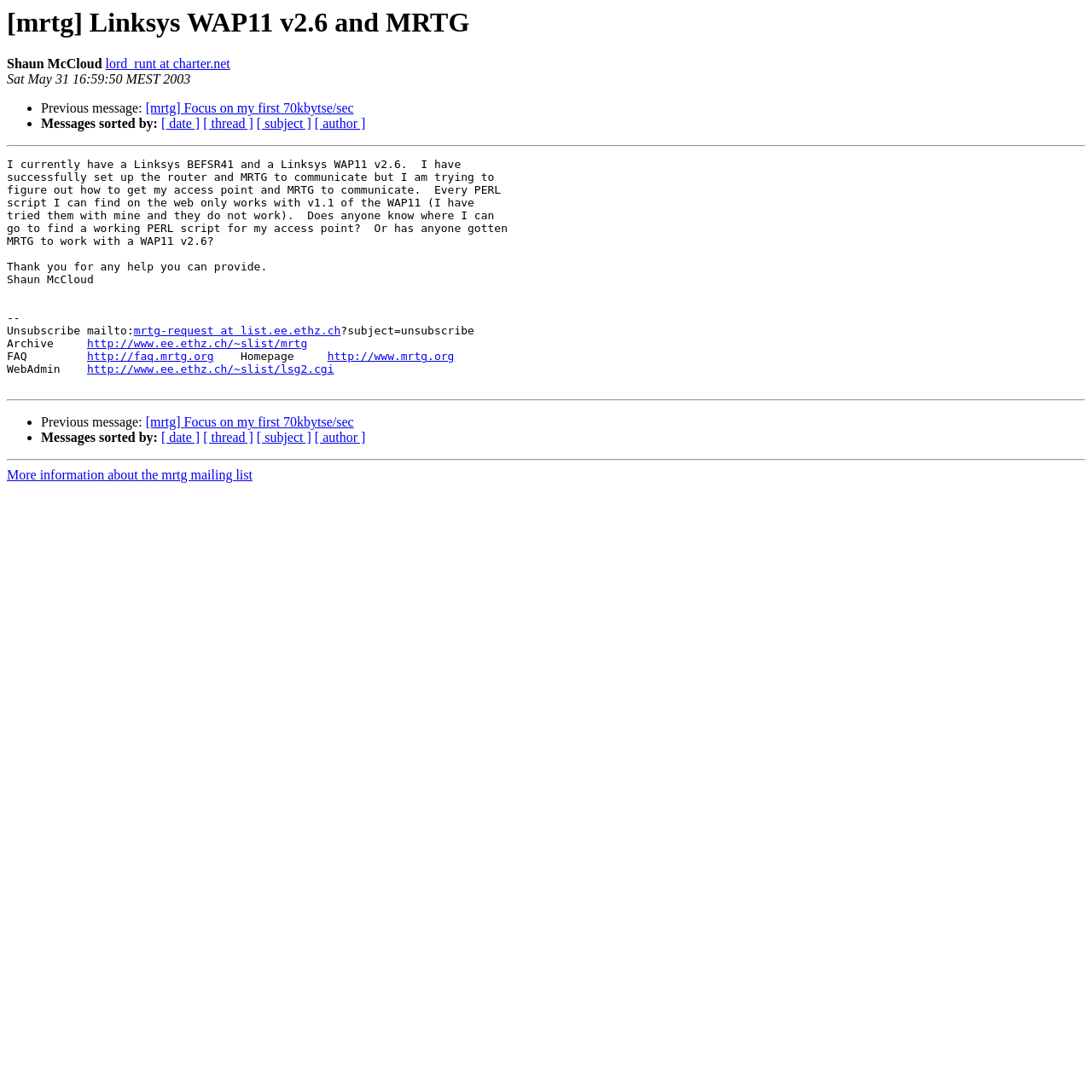What are the options to sort messages by?
Using the image as a reference, answer the question with a short word or phrase.

date, thread, subject, author